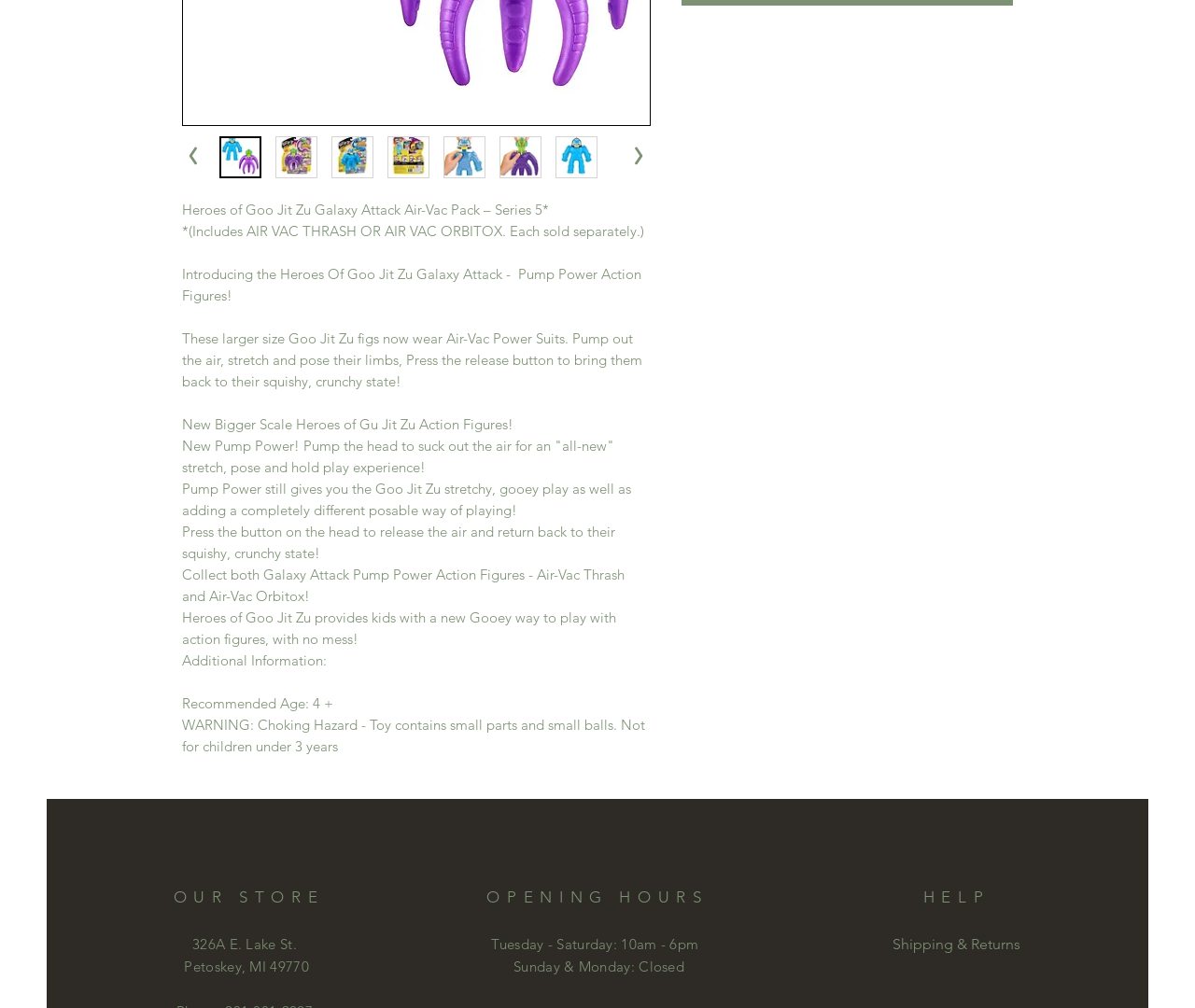Identify the bounding box for the element characterized by the following description: "Shipping & Returns".

[0.745, 0.919, 0.855, 0.956]